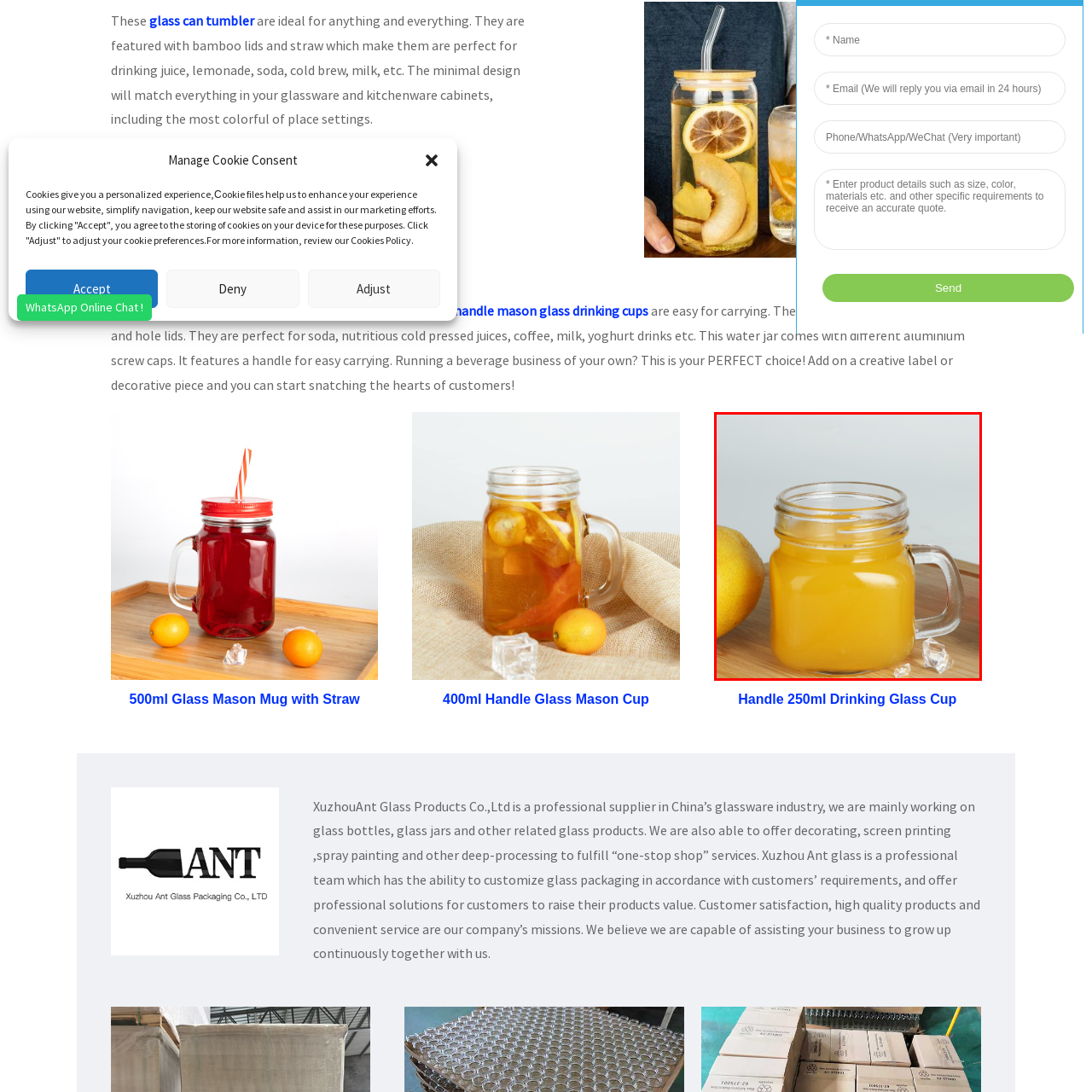Please provide a one-word or phrase response to the following question by examining the image within the red boundary:
What is the material of the surface?

Wooden